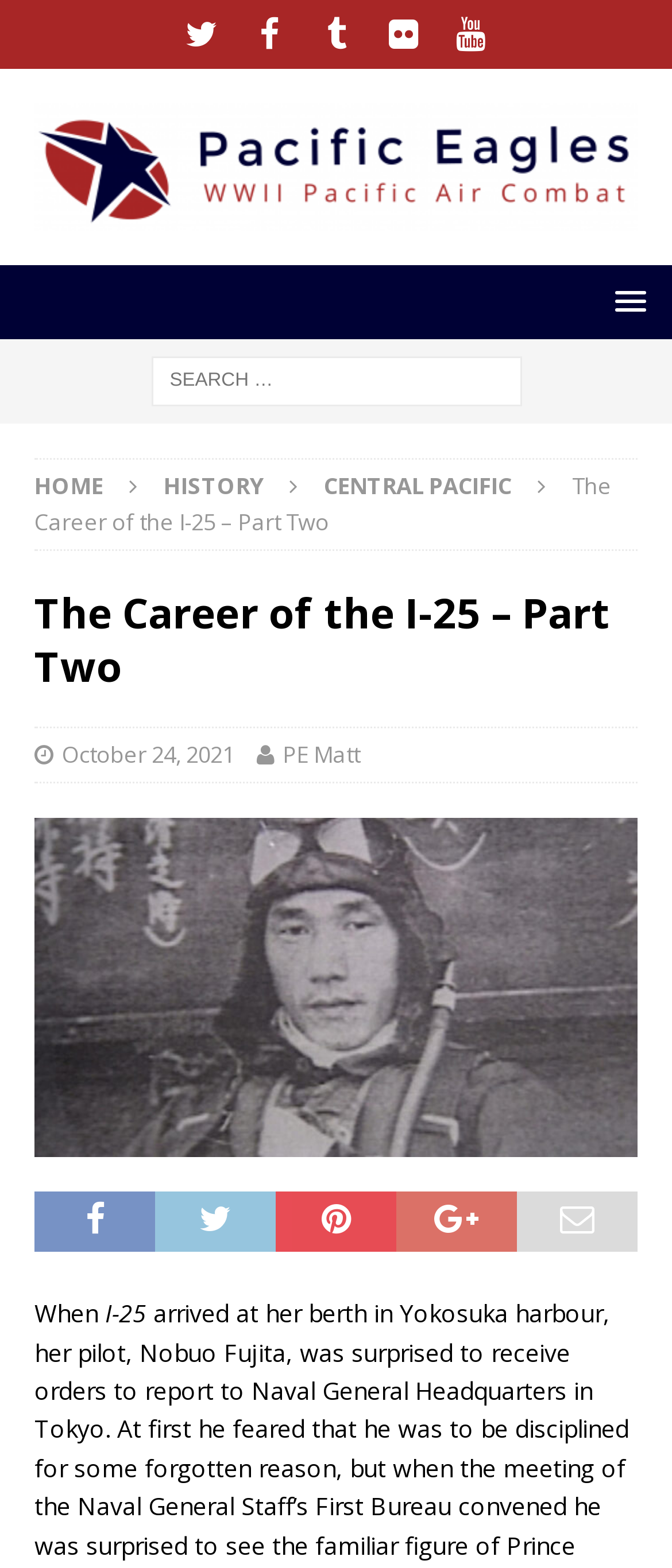Extract the heading text from the webpage.

The Career of the I-25 – Part Two